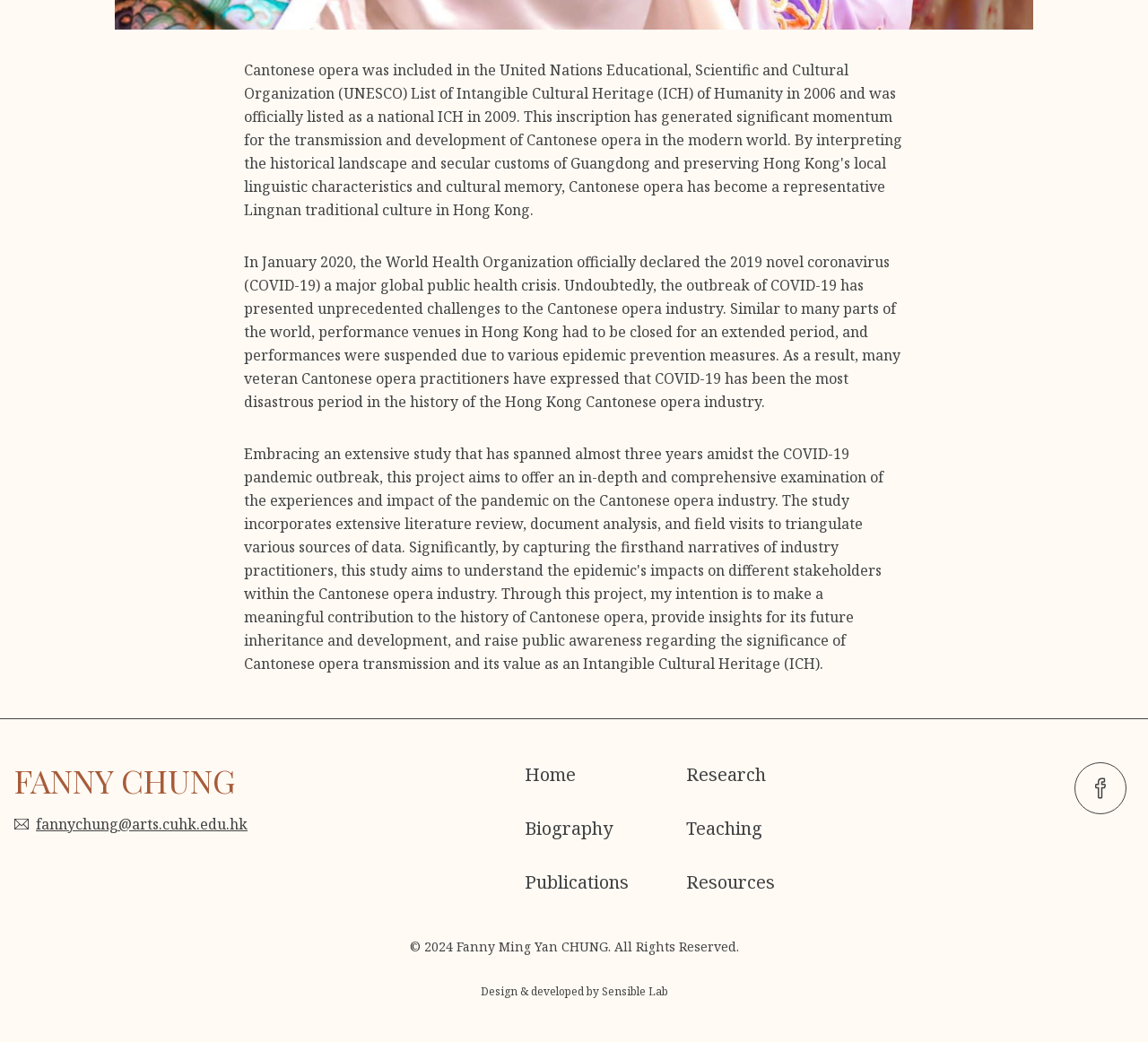Identify the bounding box coordinates for the region of the element that should be clicked to carry out the instruction: "go to home page". The bounding box coordinates should be four float numbers between 0 and 1, i.e., [left, top, right, bottom].

[0.445, 0.718, 0.56, 0.769]